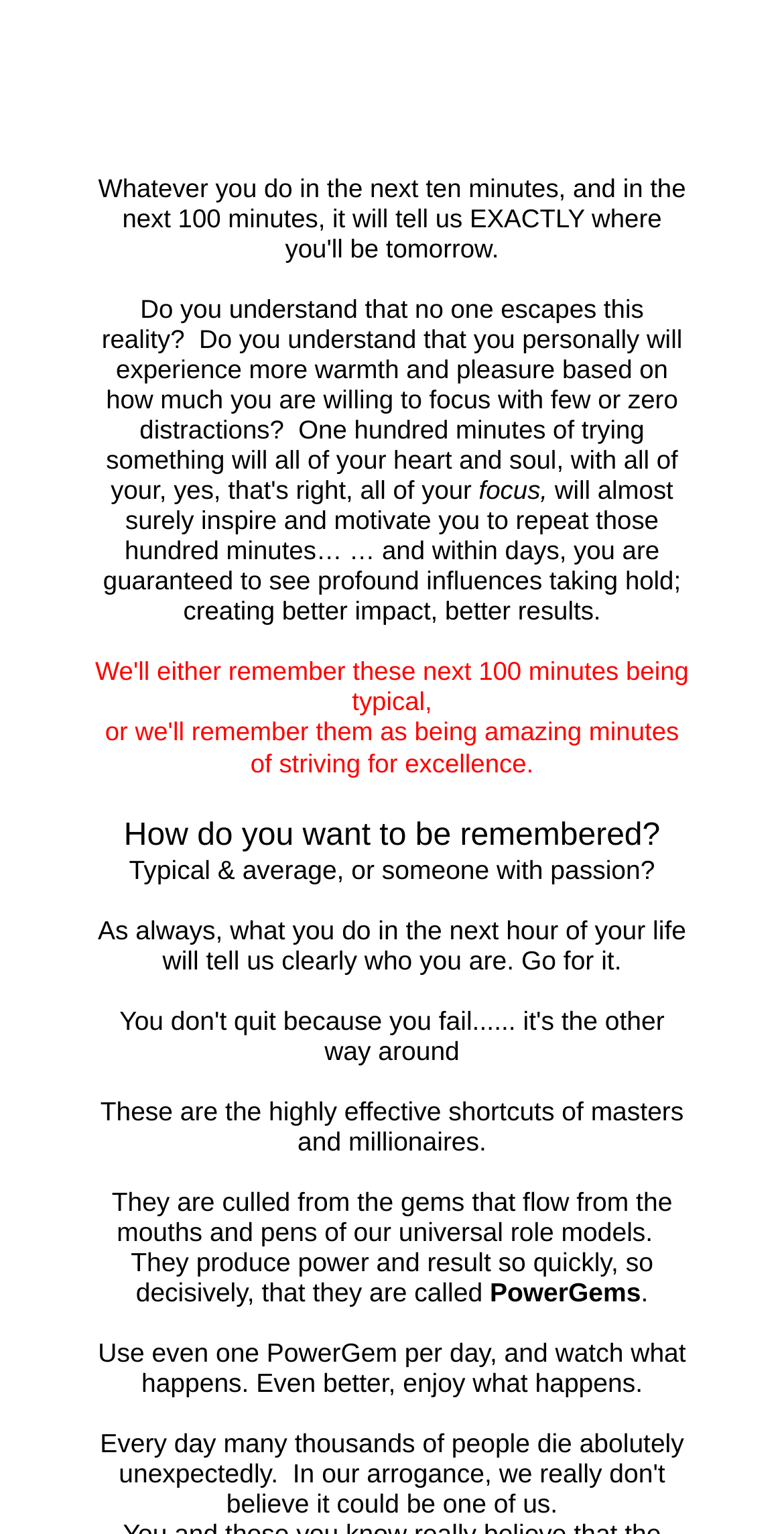What is the author's view on distractions?
Look at the image and respond to the question as thoroughly as possible.

The author appears to view distractions as a hindrance to success, stating that 'you personally will experience more warmth and pleasure based on how much you are willing to focus with few or zero distractions'.